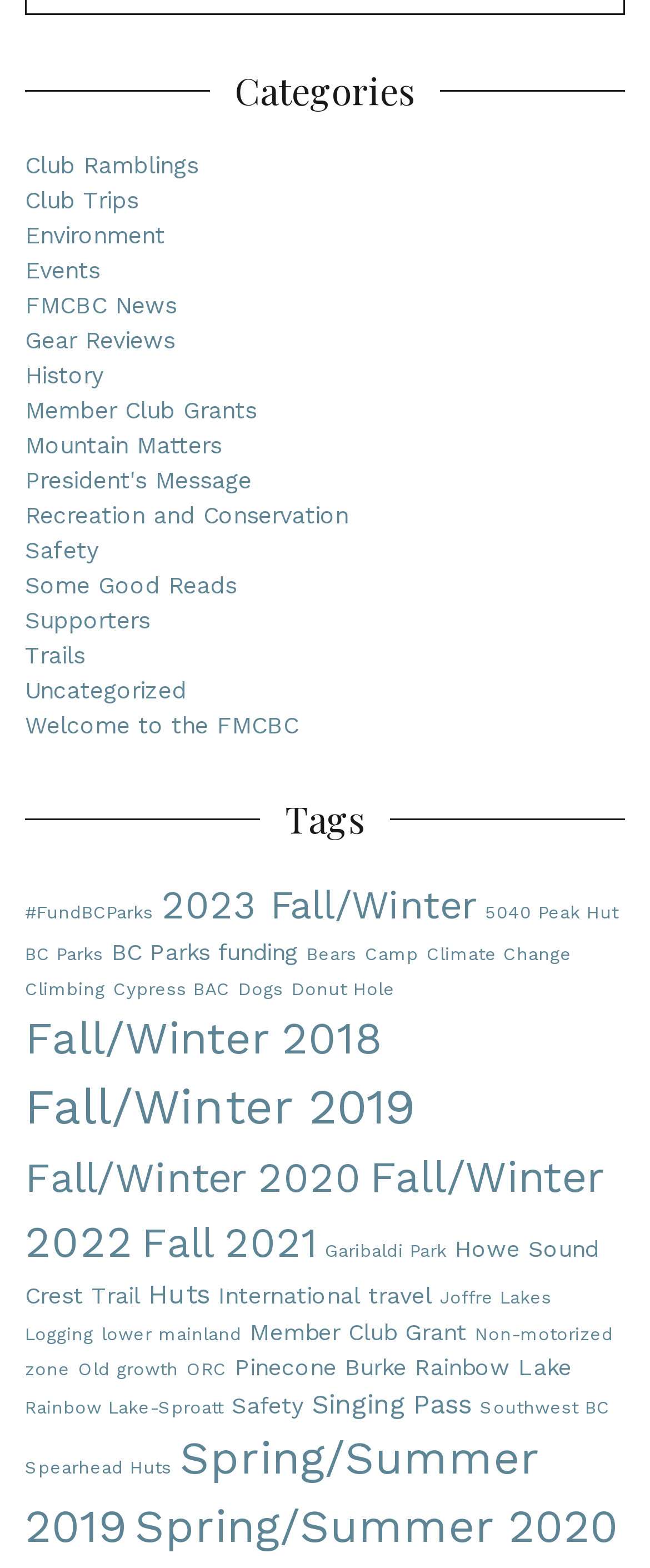What is the first link under the 'Tags' heading?
Based on the image, provide your answer in one word or phrase.

#FundBCParks